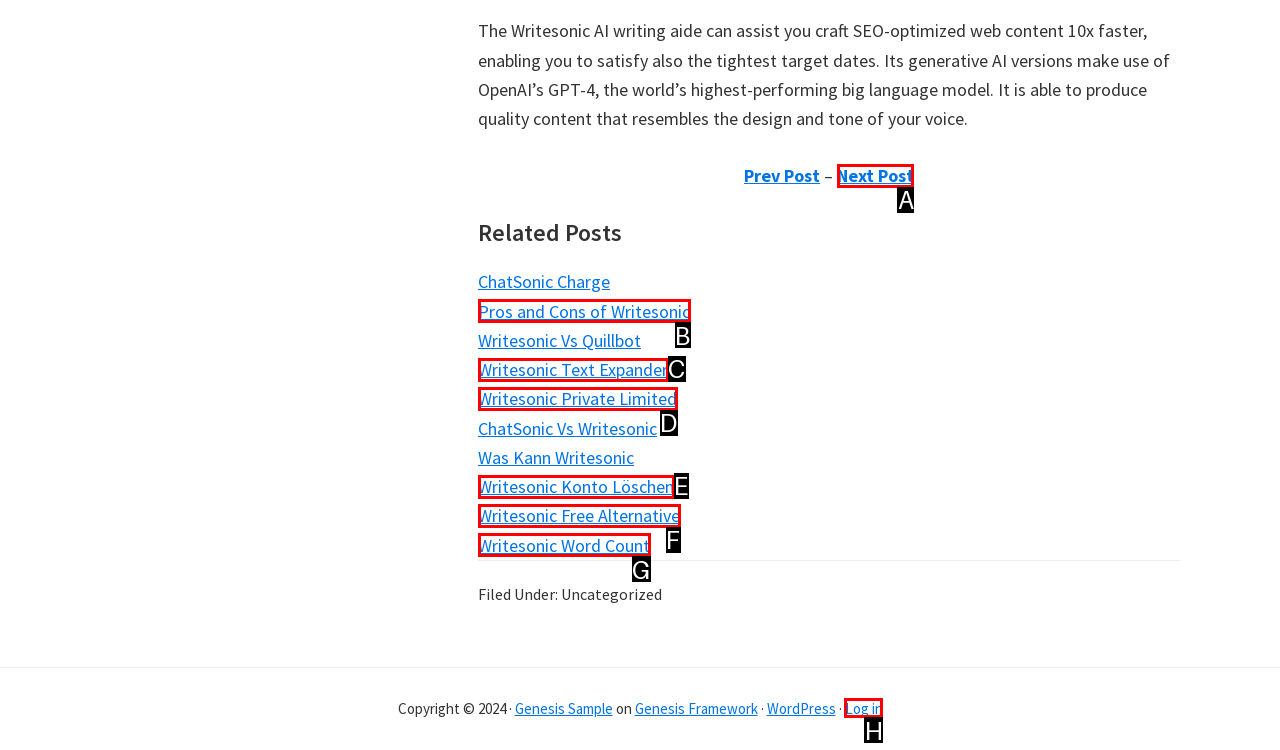Tell me which one HTML element I should click to complete the following task: Click on 'Next Post' Answer with the option's letter from the given choices directly.

A